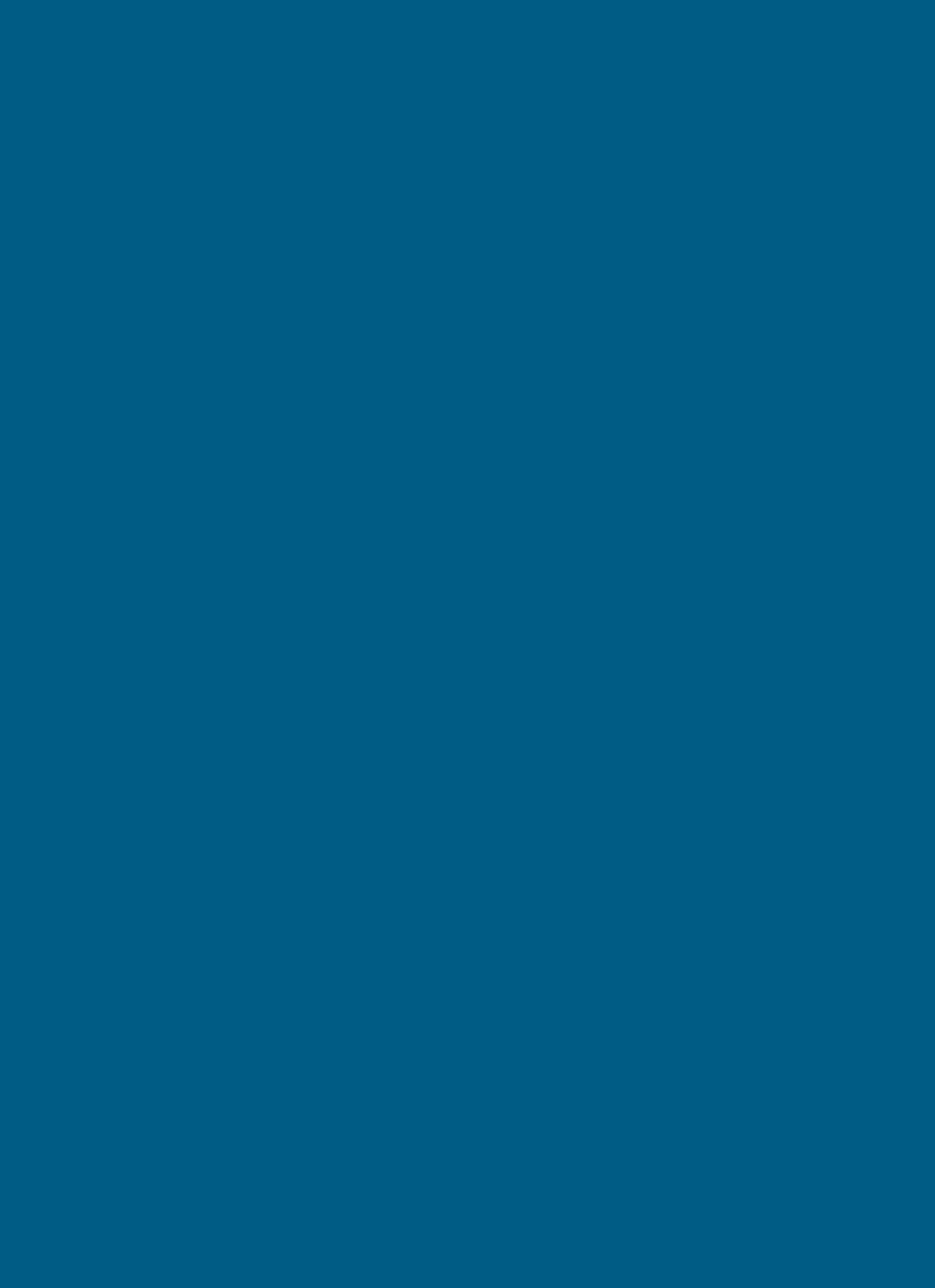Use the details in the image to answer the question thoroughly: 
What is the current status of the NYCRR supplement?

The answer can be found in the static text element 'Current through July 31, 2021' which is located at the top of the webpage, indicating the current status of the NYCRR supplement.